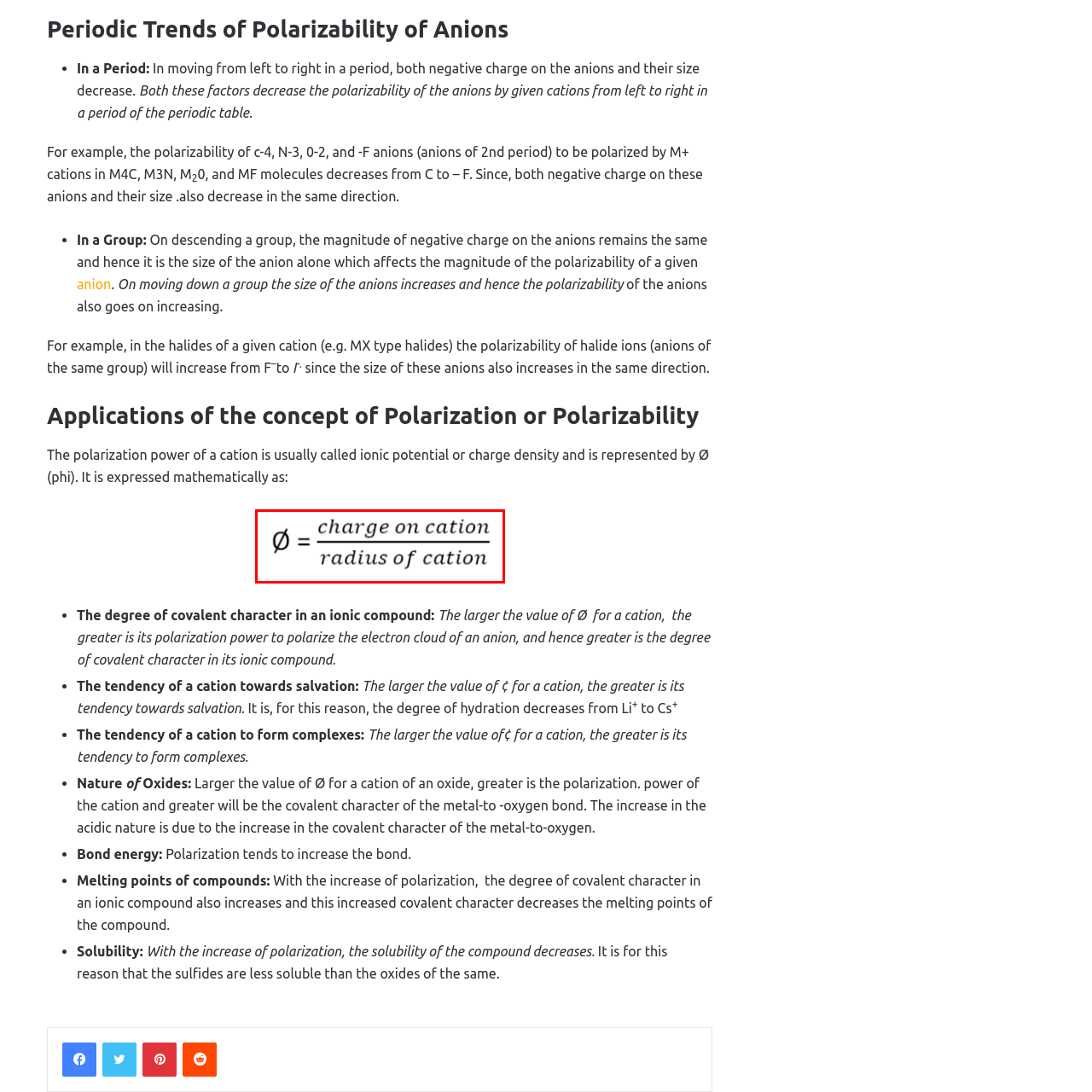What determines the polarization capability of a cation?
Analyze the visual elements found in the red bounding box and provide a detailed answer to the question, using the information depicted in the image.

According to the caption, the visual representation highlights the importance of both the charge and size of the cation in determining its polarization capability, which affects properties such as bond strength and solubility in compounds.